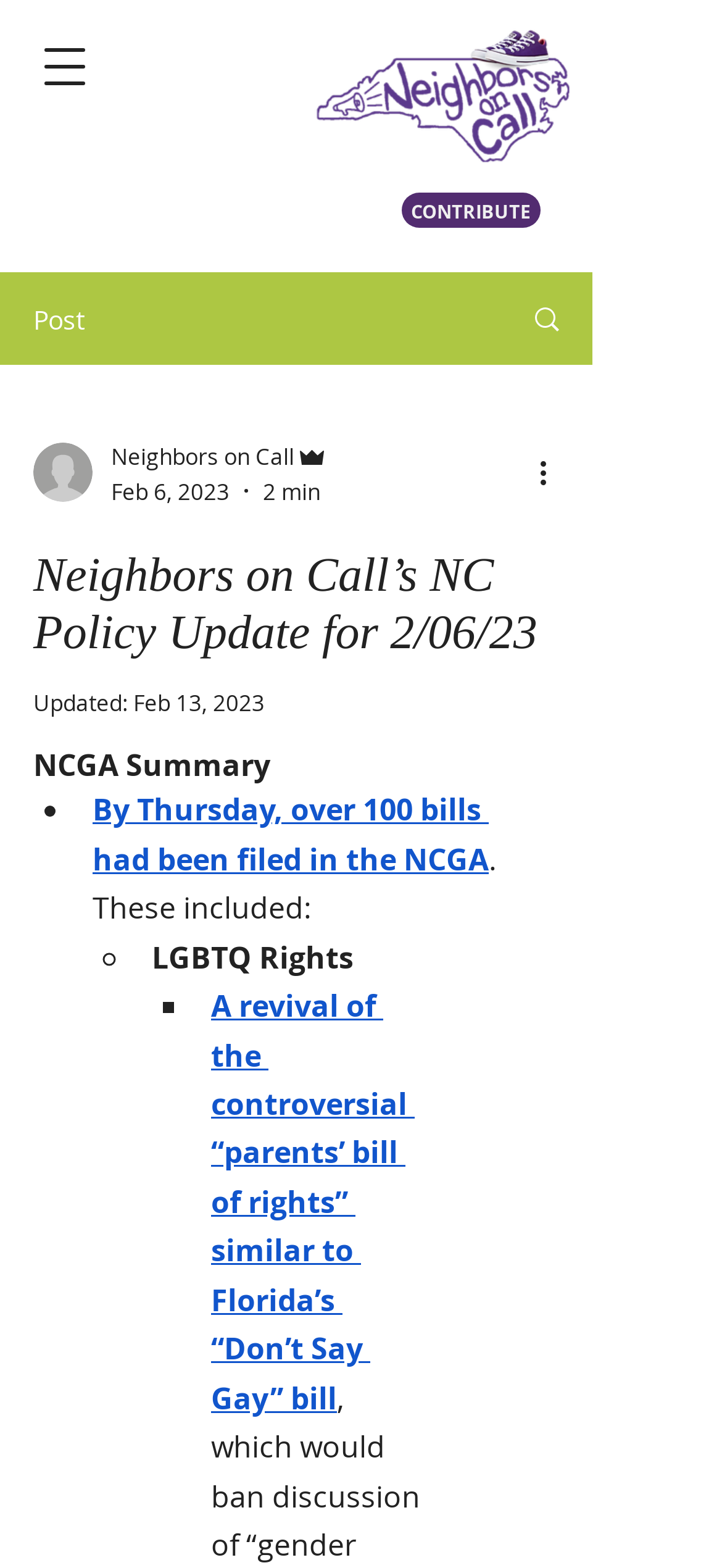Respond to the following question with a brief word or phrase:
What is the name of the admin who wrote the article?

Neighbors on Call Admin